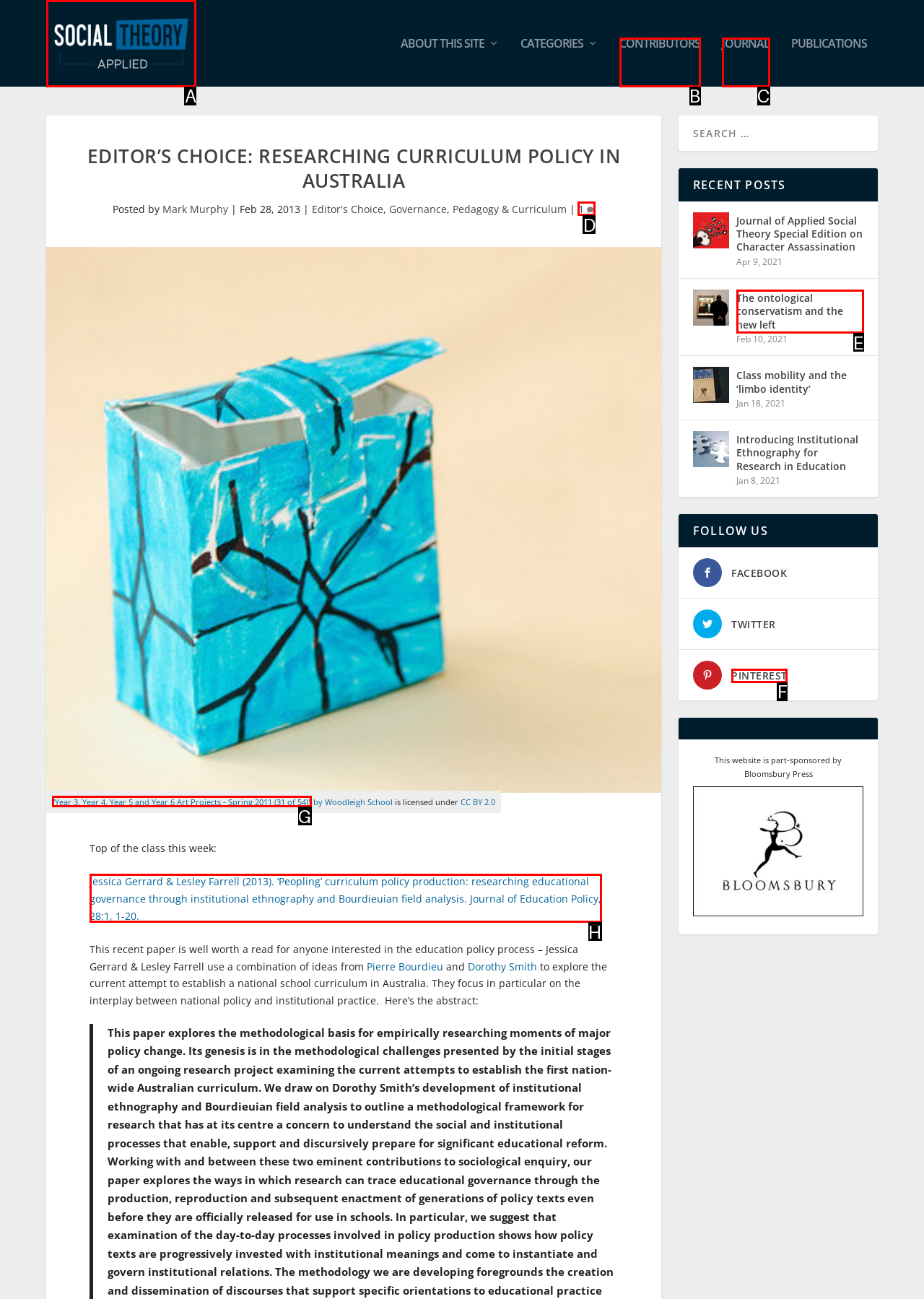Choose the HTML element that aligns with the description: Pricing & FAQ. Indicate your choice by stating the letter.

None